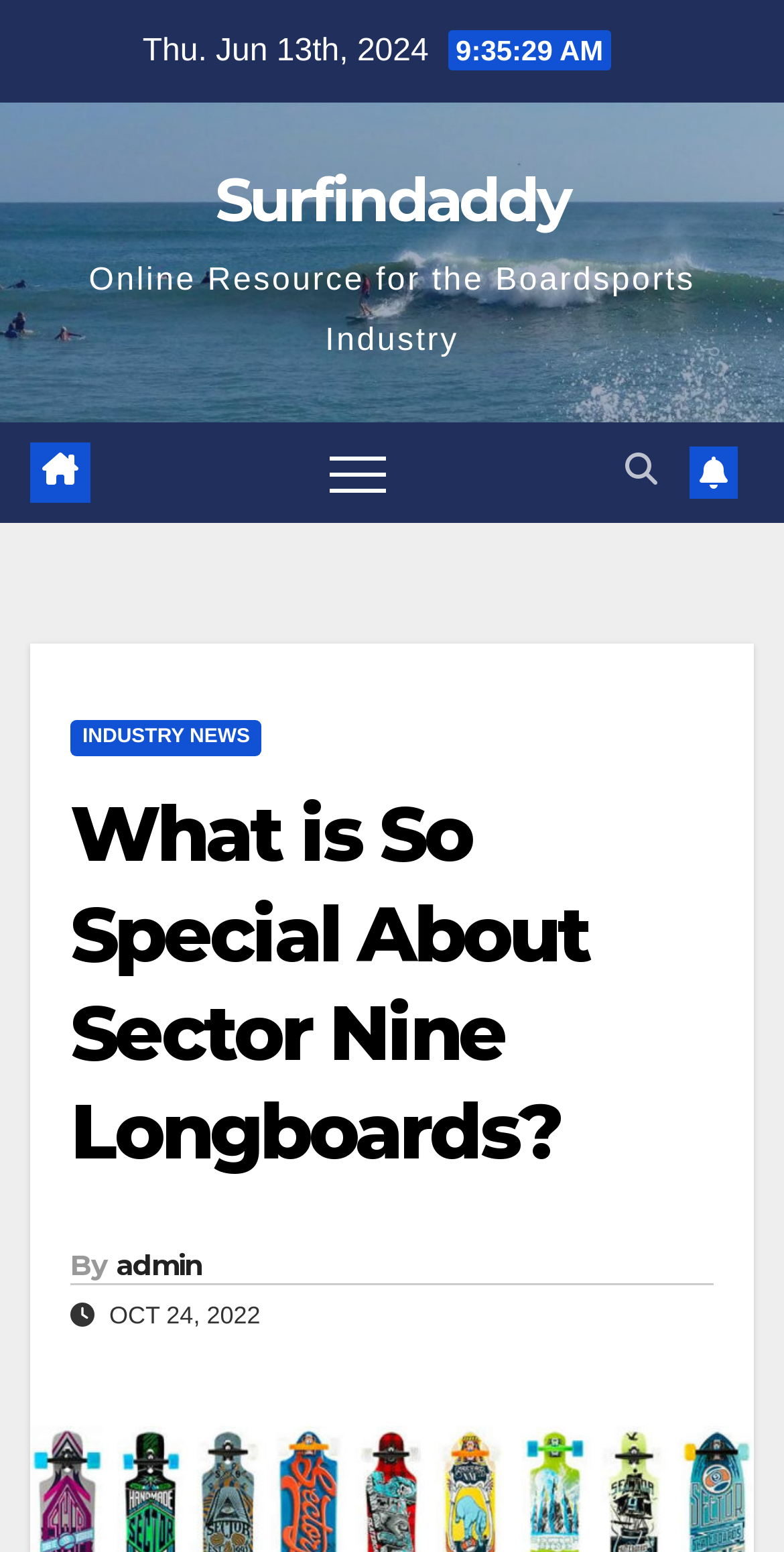What is the author of the article?
Please give a detailed and elaborate answer to the question.

I found the author of the article by looking at the link element with the text 'admin' located below the heading 'What is So Special About Sector Nine Longboards?'.